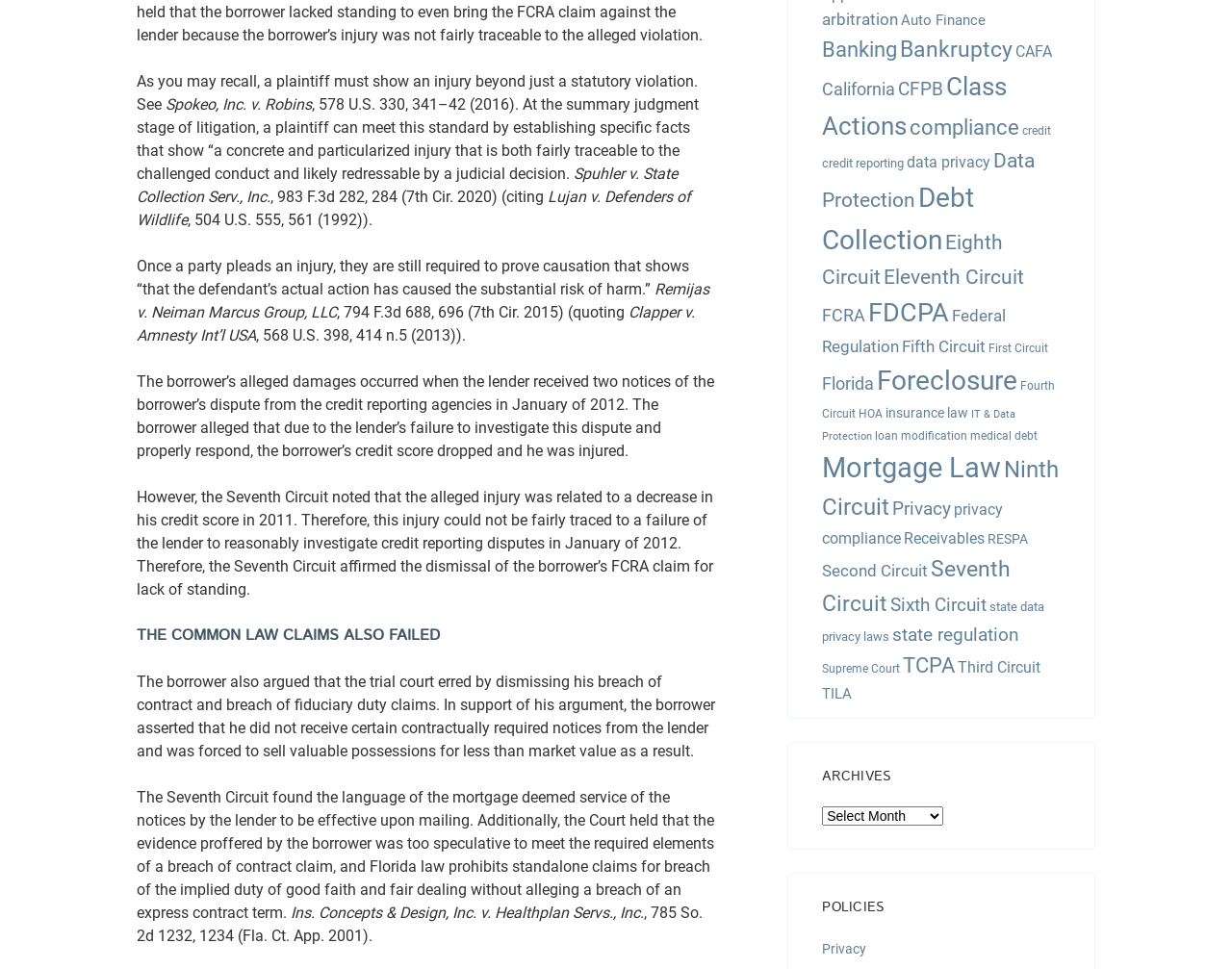Specify the bounding box coordinates of the area to click in order to follow the given instruction: "View ABOUT."

None